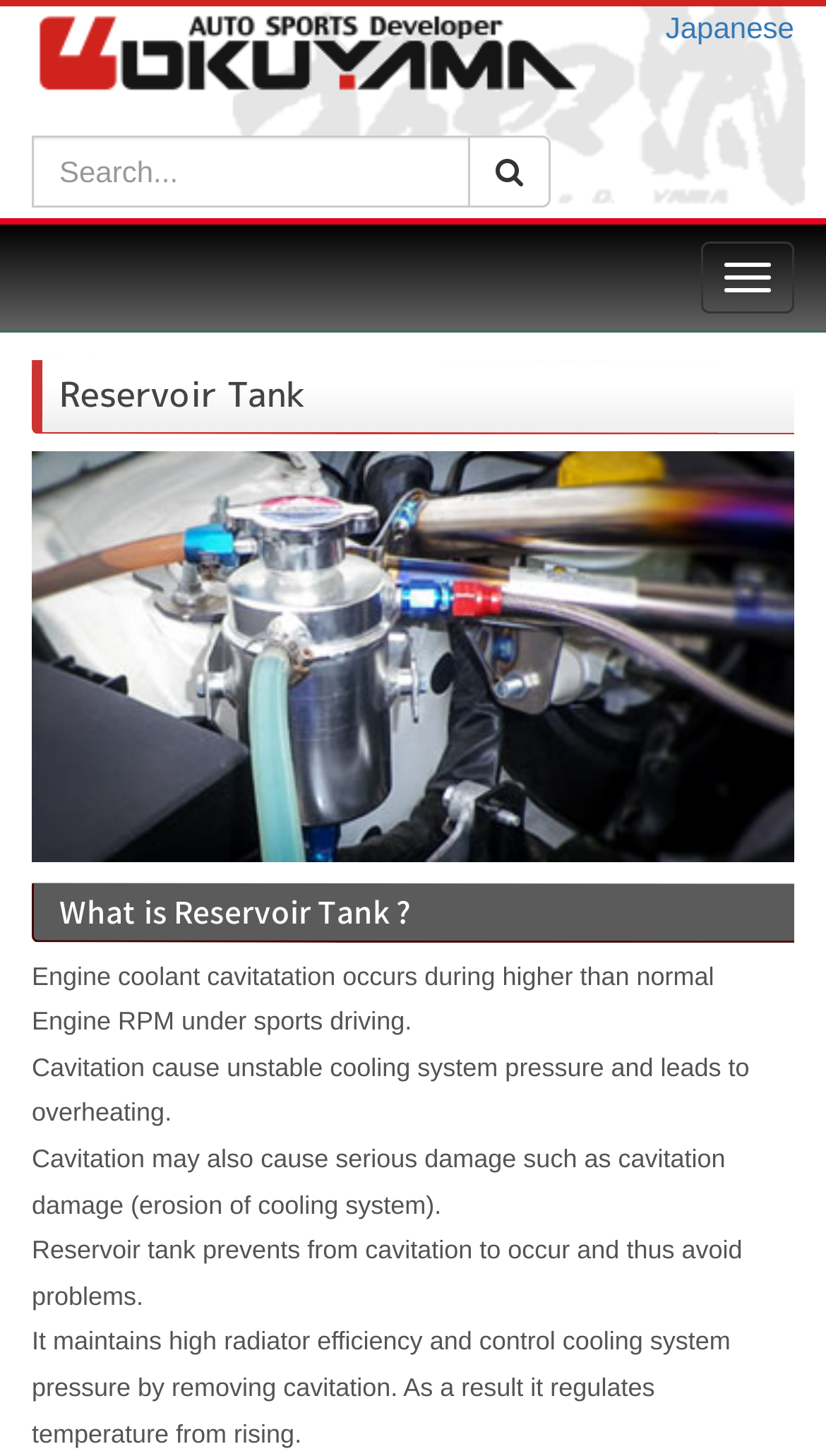What is the image above the 'What is Reservoir Tank?' heading?
Provide a short answer using one word or a brief phrase based on the image.

Placeholder image